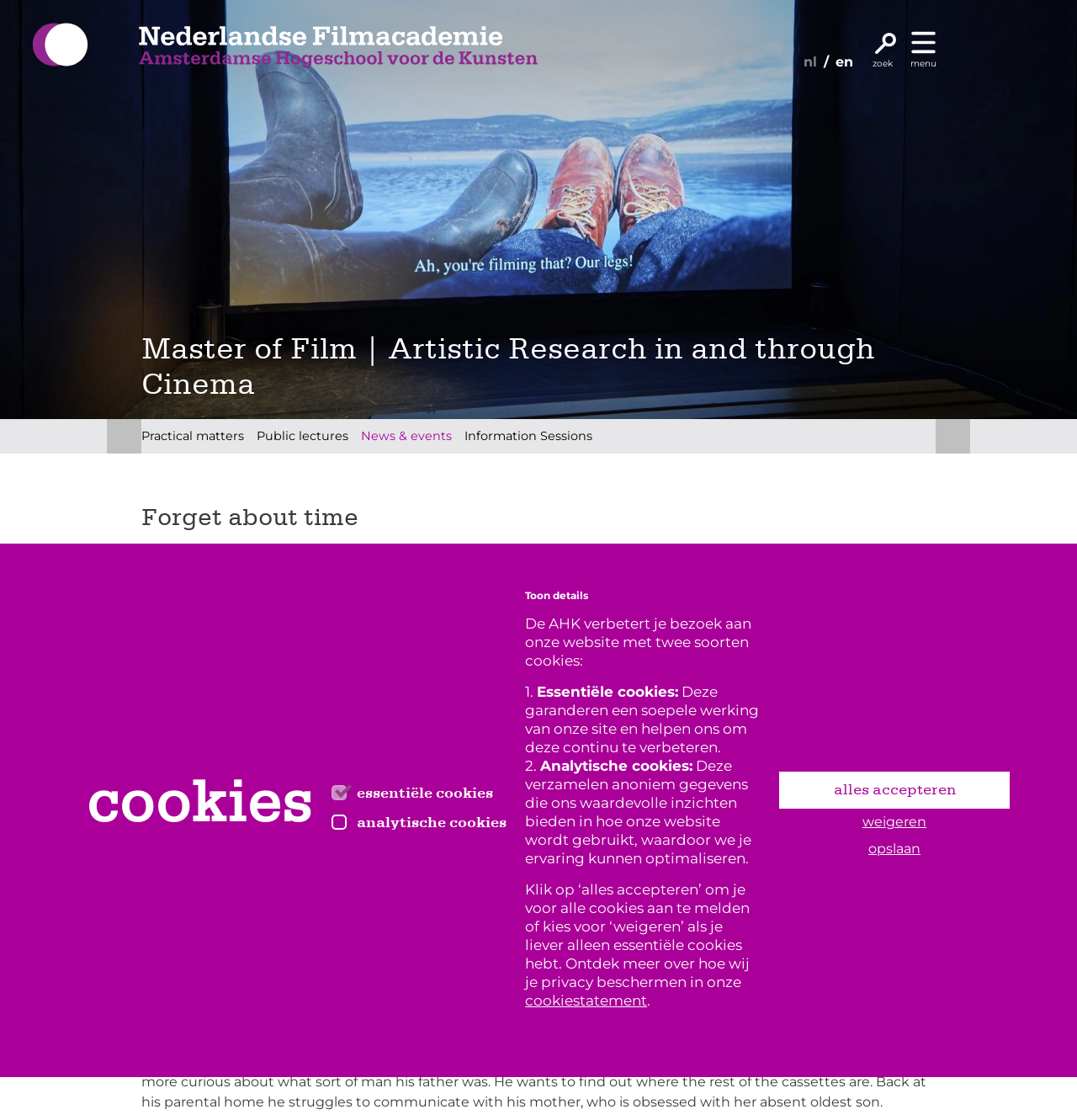Please find the bounding box coordinates of the element that you should click to achieve the following instruction: "View the 'Public lectures' page". The coordinates should be presented as four float numbers between 0 and 1: [left, top, right, bottom].

[0.238, 0.374, 0.323, 0.405]